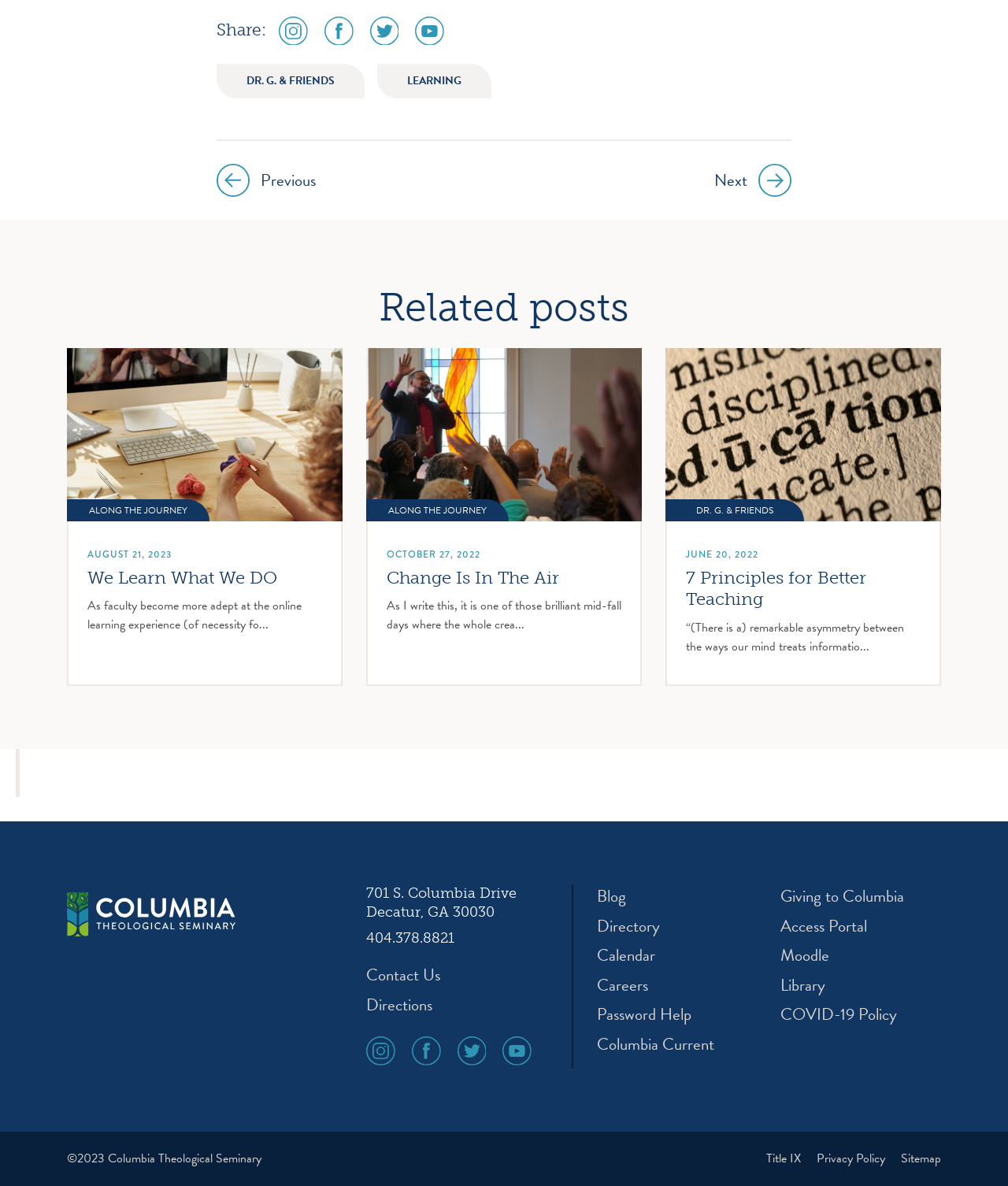What is the phone number of the seminary?
Answer the question in a detailed and comprehensive manner.

I looked at the bottom of the page and found the phone number listed as '404.378.8821'.